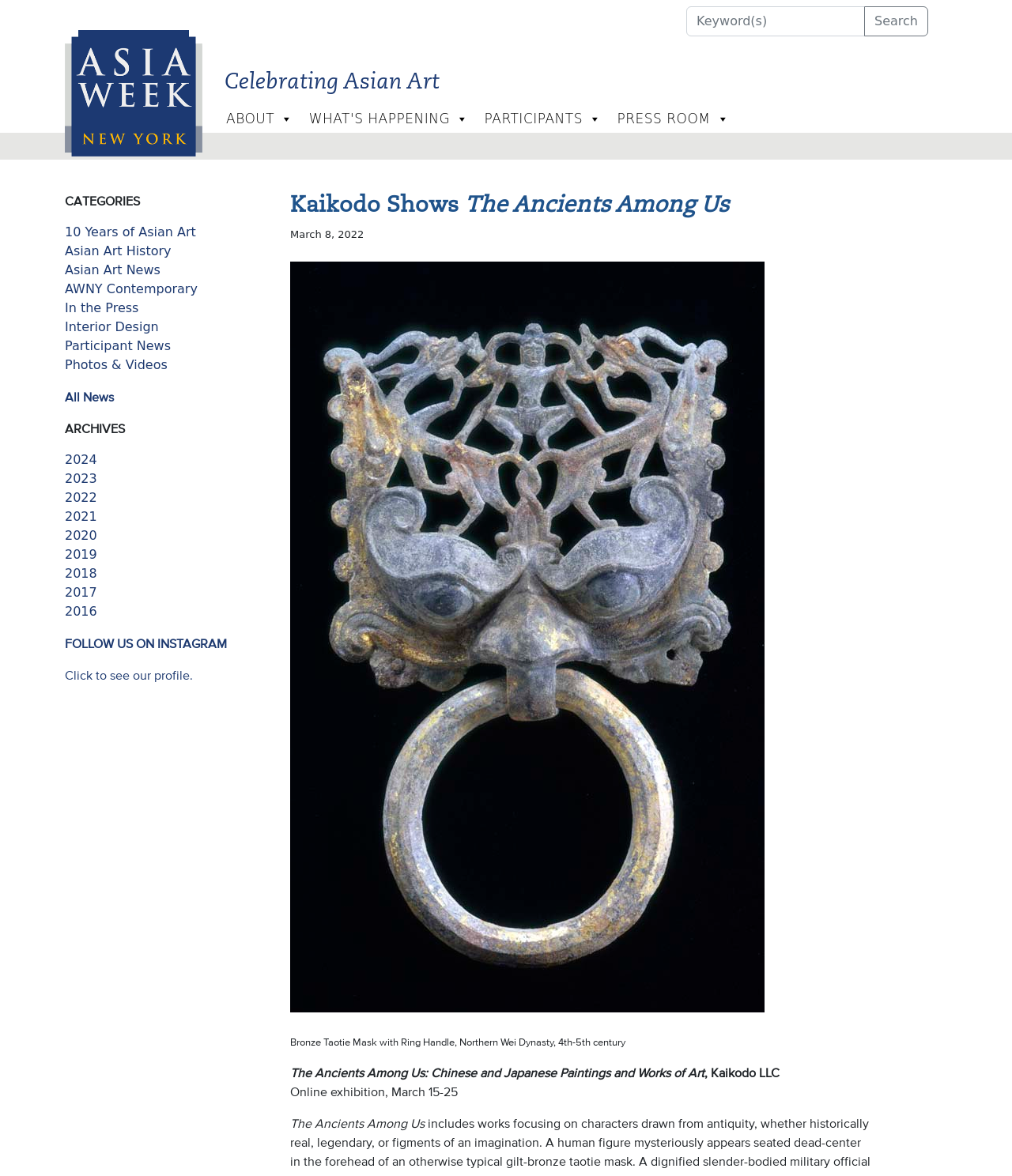Please give the bounding box coordinates of the area that should be clicked to fulfill the following instruction: "Visit the 'Speaker Repair' page". The coordinates should be in the format of four float numbers from 0 to 1, i.e., [left, top, right, bottom].

None